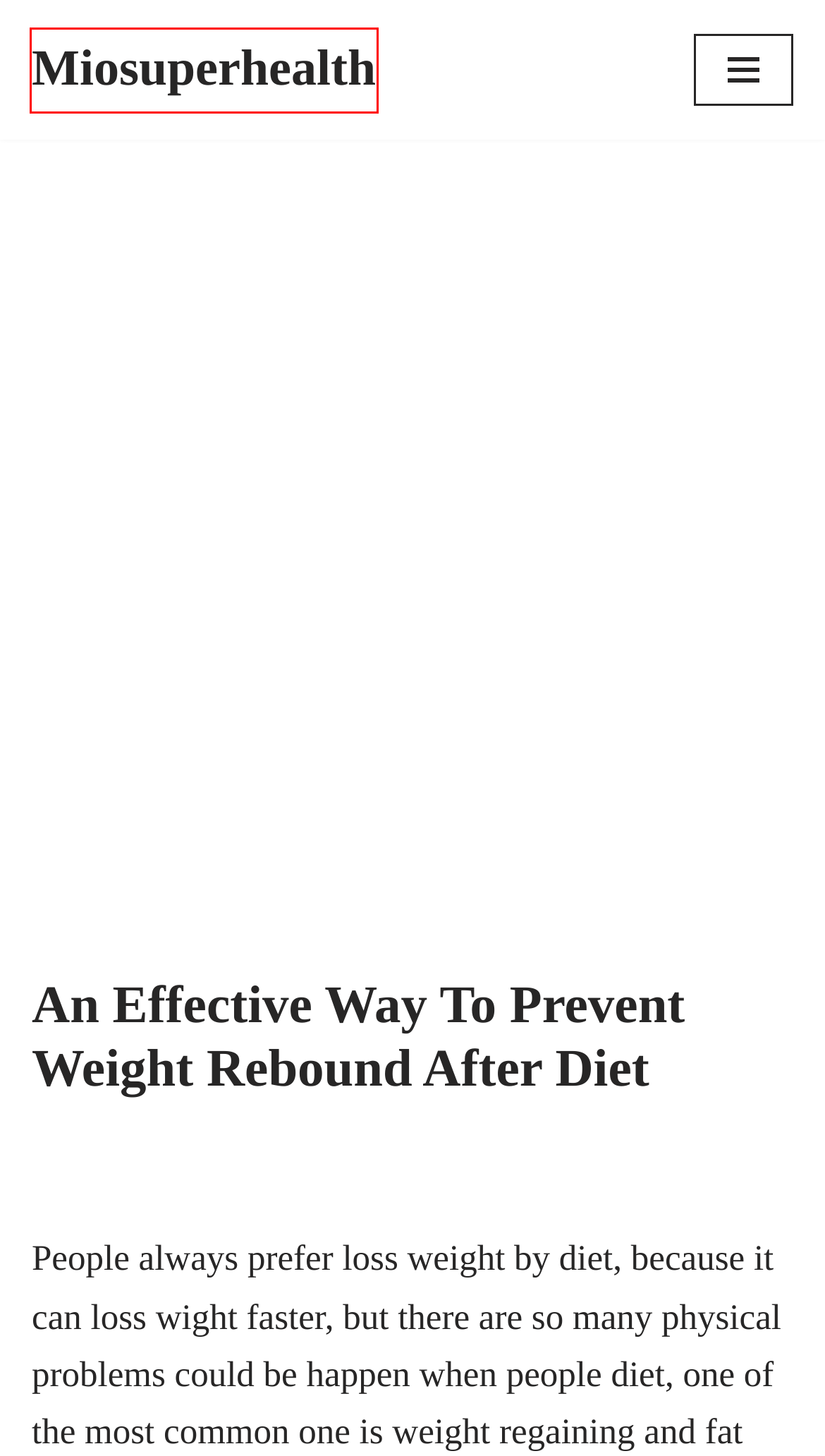Analyze the screenshot of a webpage that features a red rectangle bounding box. Pick the webpage description that best matches the new webpage you would see after clicking on the element within the red bounding box. Here are the candidates:
A. Metagenics Glutagenics Review & Side Effects – Miosuperhealth
B. Miosuperhealth – Health is a Choice
C. NY – Miosuperhealth
D. running – Miosuperhealth
E. pain – Miosuperhealth
F. nutrients – Miosuperhealth
G. How to Stop Clenching Your Jaw While You Sleep – Miosuperhealth
H. supplement – Miosuperhealth

B